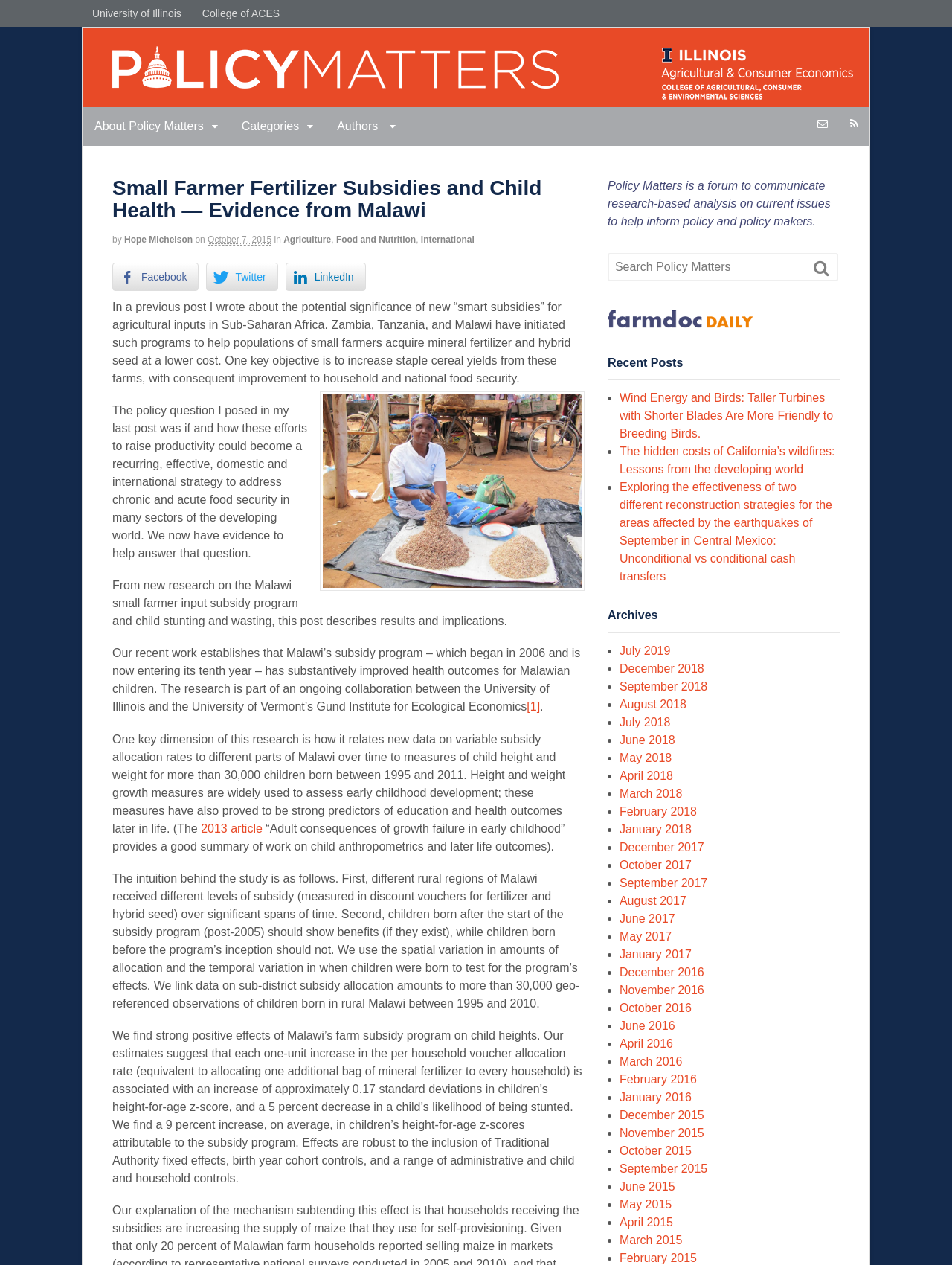Please locate the bounding box coordinates of the element that needs to be clicked to achieve the following instruction: "Click the 'About Policy Matters' link". The coordinates should be four float numbers between 0 and 1, i.e., [left, top, right, bottom].

[0.087, 0.085, 0.241, 0.115]